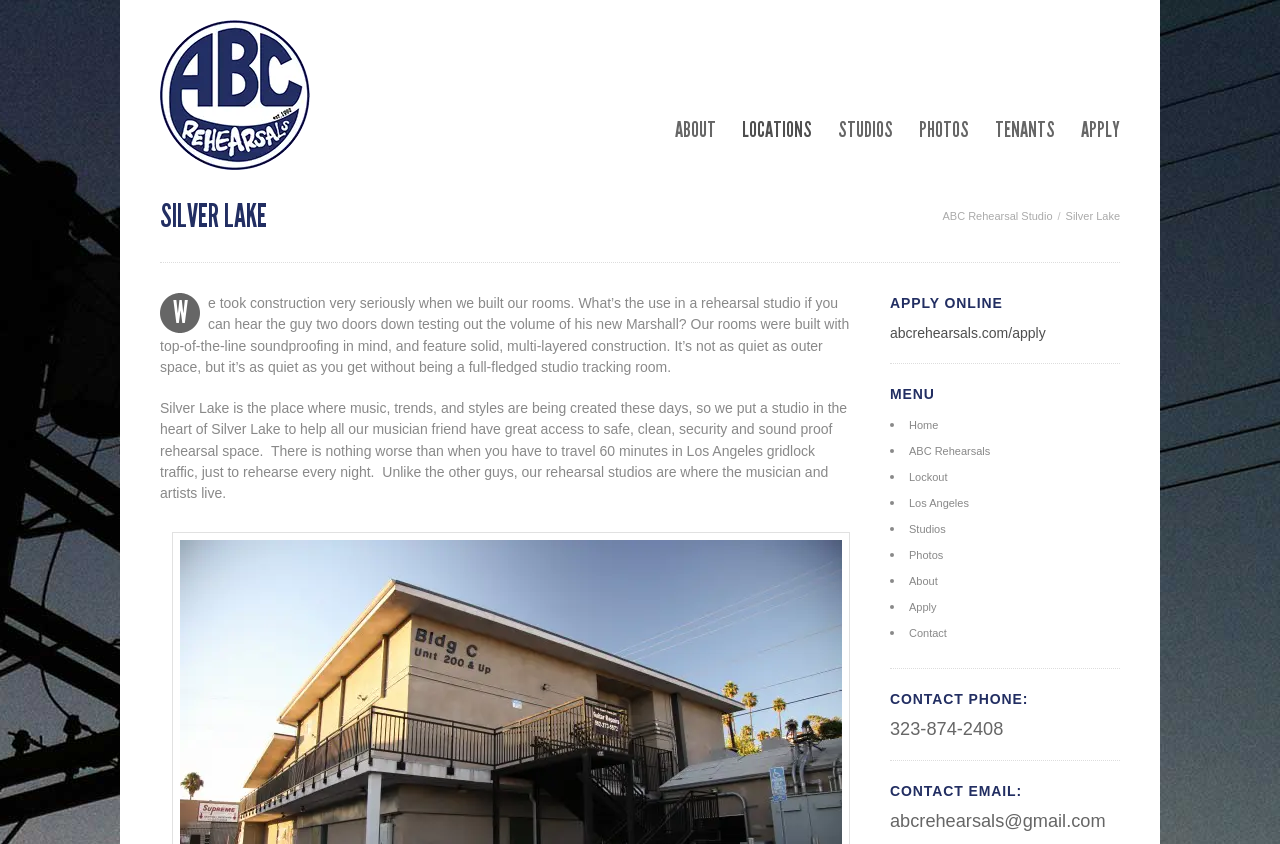Find the bounding box coordinates for the element that must be clicked to complete the instruction: "Visit ColumbiaInstituteFacebook". The coordinates should be four float numbers between 0 and 1, indicated as [left, top, right, bottom].

None